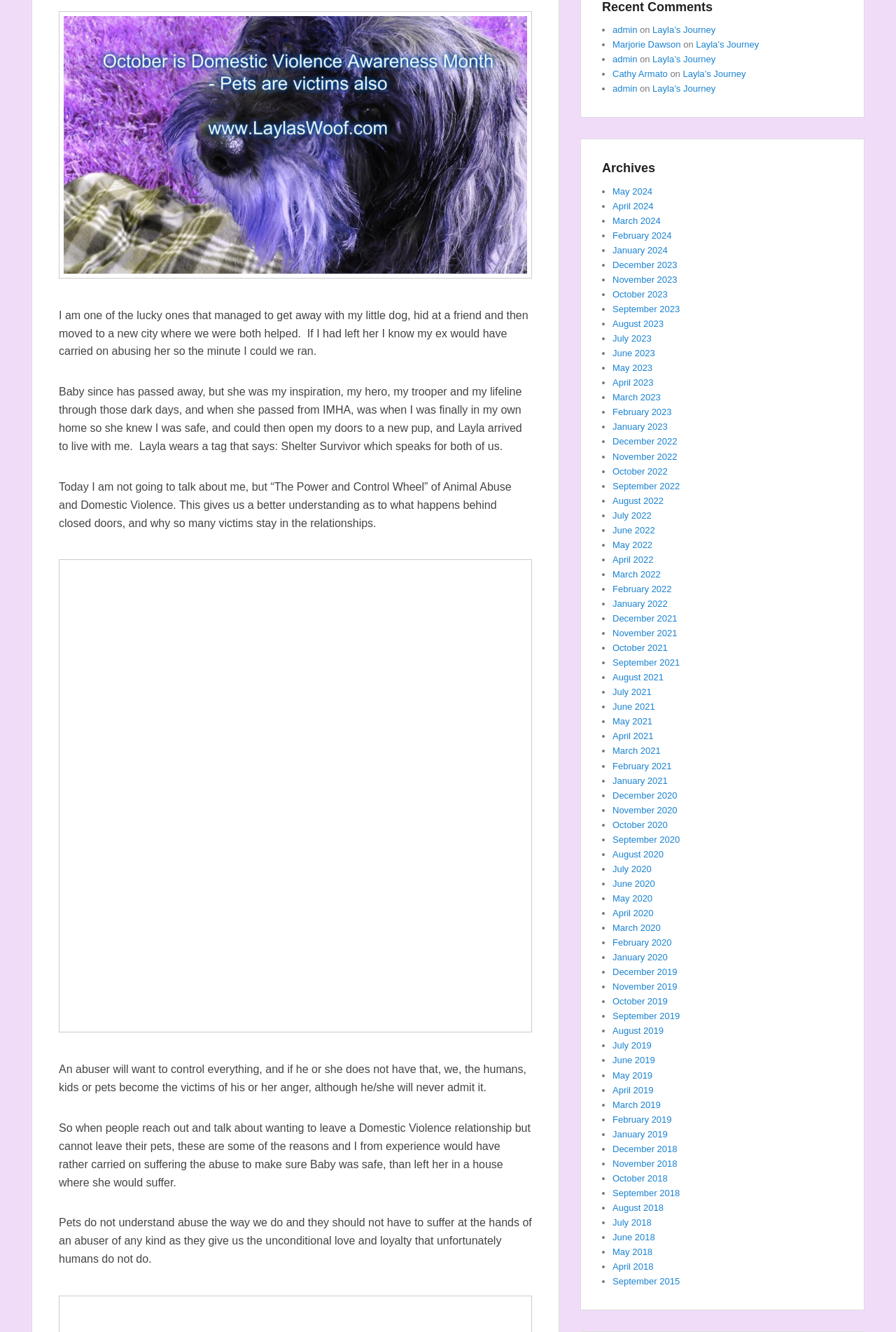Please specify the bounding box coordinates of the clickable region to carry out the following instruction: "click on 'admin'". The coordinates should be four float numbers between 0 and 1, in the format [left, top, right, bottom].

[0.684, 0.018, 0.711, 0.026]